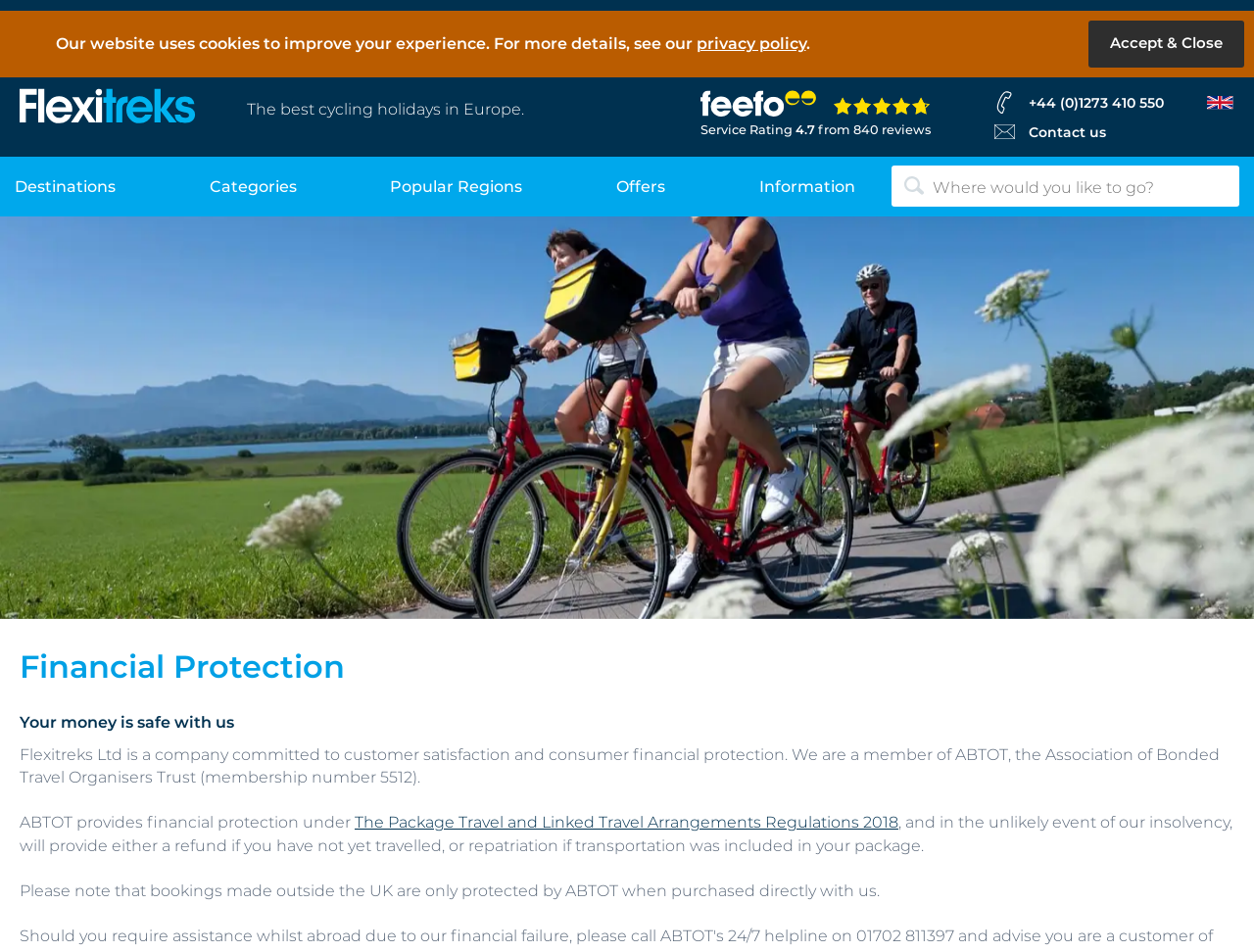How many links are in the navigation menu?
Based on the image content, provide your answer in one word or a short phrase.

4